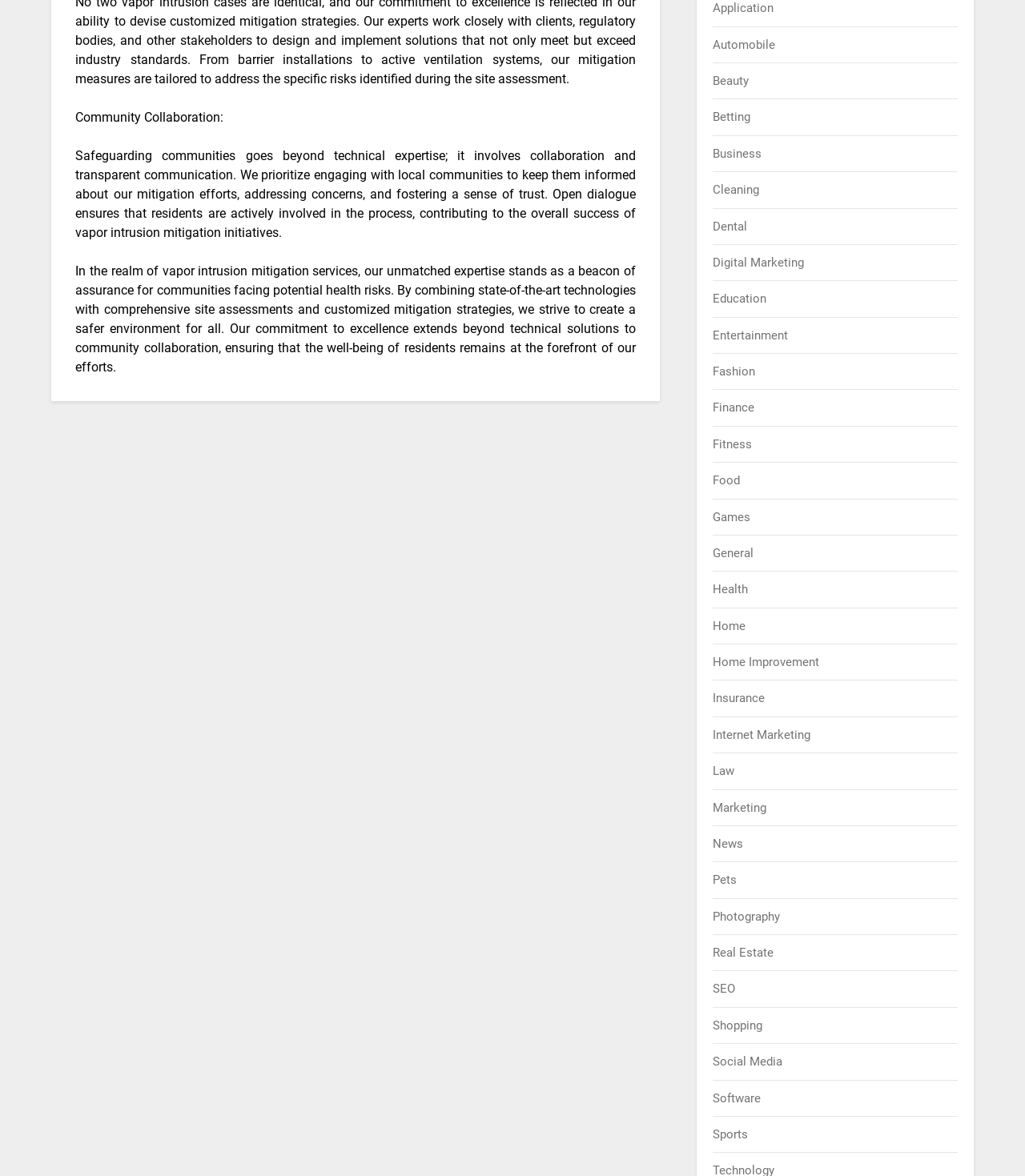Give a one-word or short phrase answer to the question: 
What is the main topic of the webpage?

Vapor intrusion mitigation